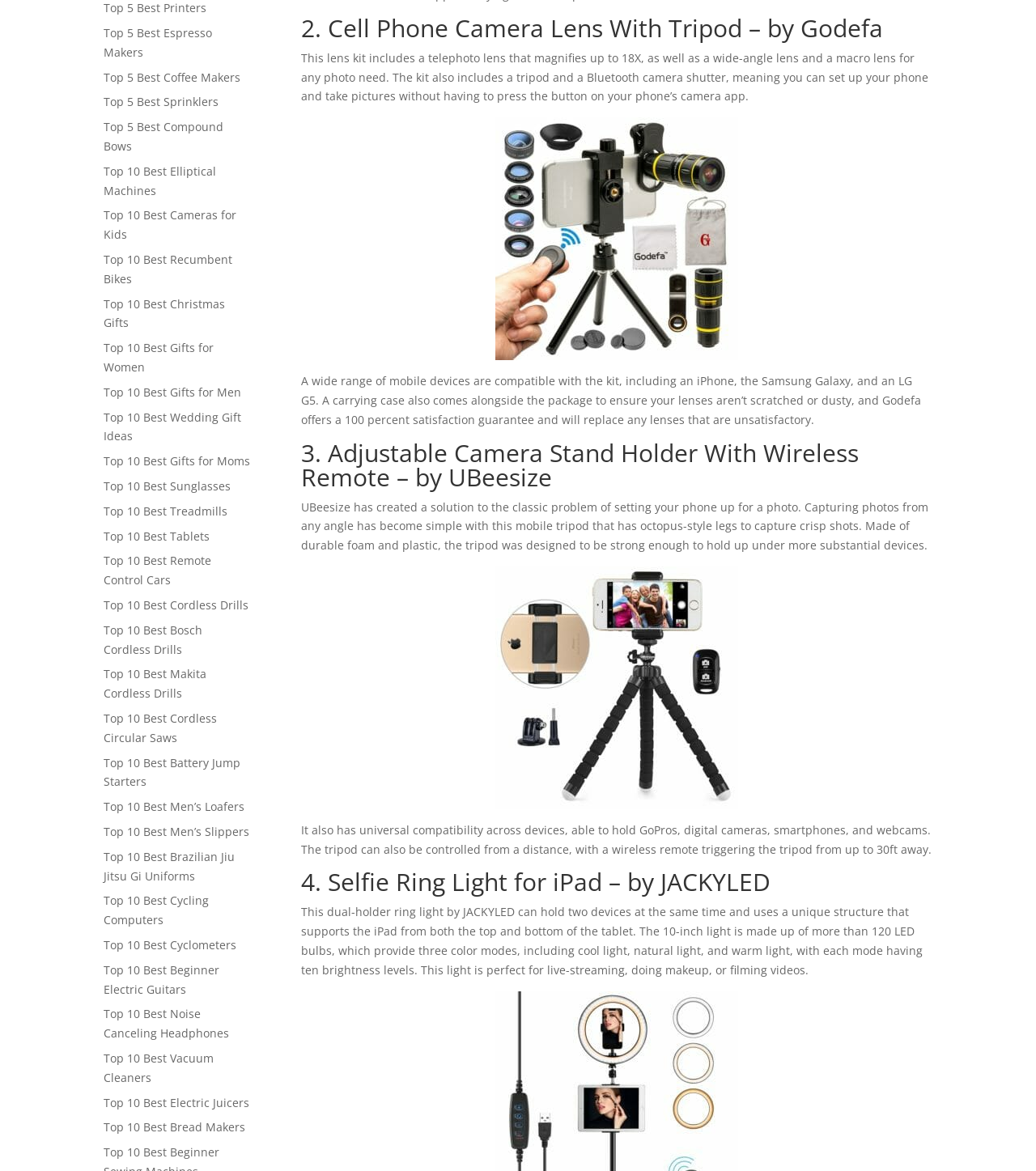Find the bounding box coordinates of the element you need to click on to perform this action: 'Click on Top 10 Best Cordless Drills'. The coordinates should be represented by four float values between 0 and 1, in the format [left, top, right, bottom].

[0.1, 0.51, 0.24, 0.523]